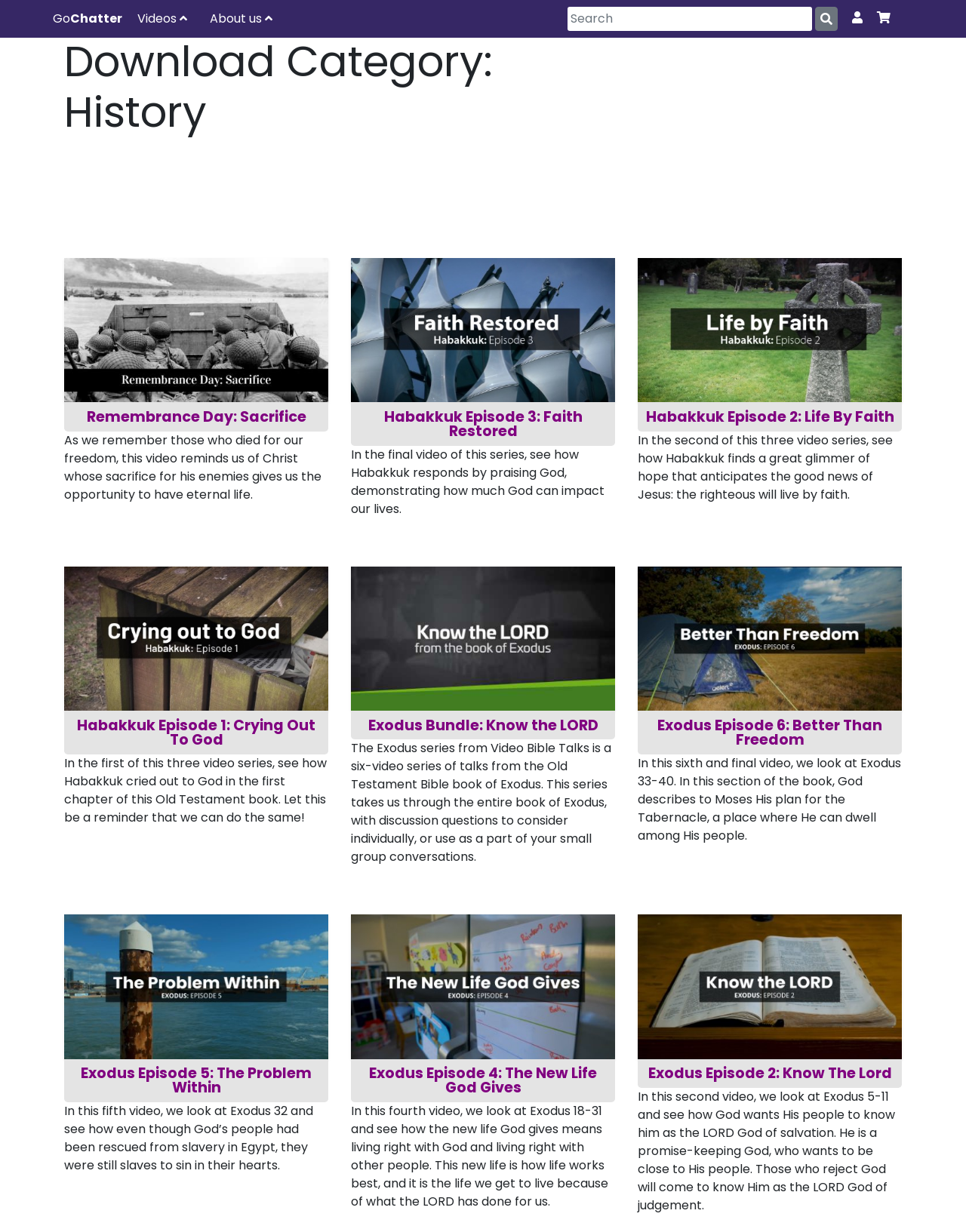Can you find the bounding box coordinates for the UI element given this description: "parent_node: Remembrance Day: Sacrifice"? Provide the coordinates as four float numbers between 0 and 1: [left, top, right, bottom].

[0.066, 0.26, 0.34, 0.275]